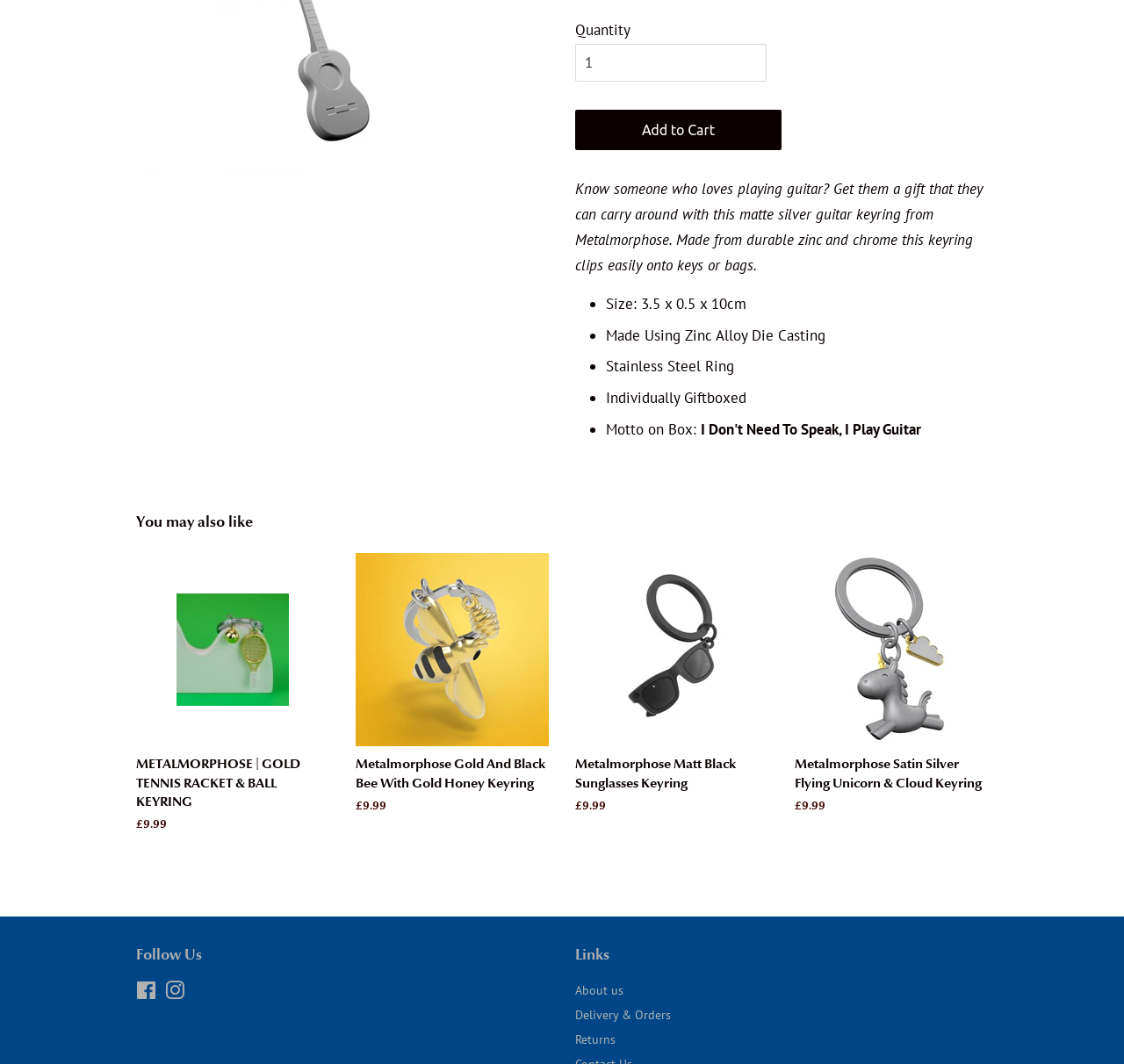Extract the bounding box coordinates for the described element: "Humour Cards". The coordinates should be represented as four float numbers between 0 and 1: [left, top, right, bottom].

[0.222, 0.023, 0.413, 0.053]